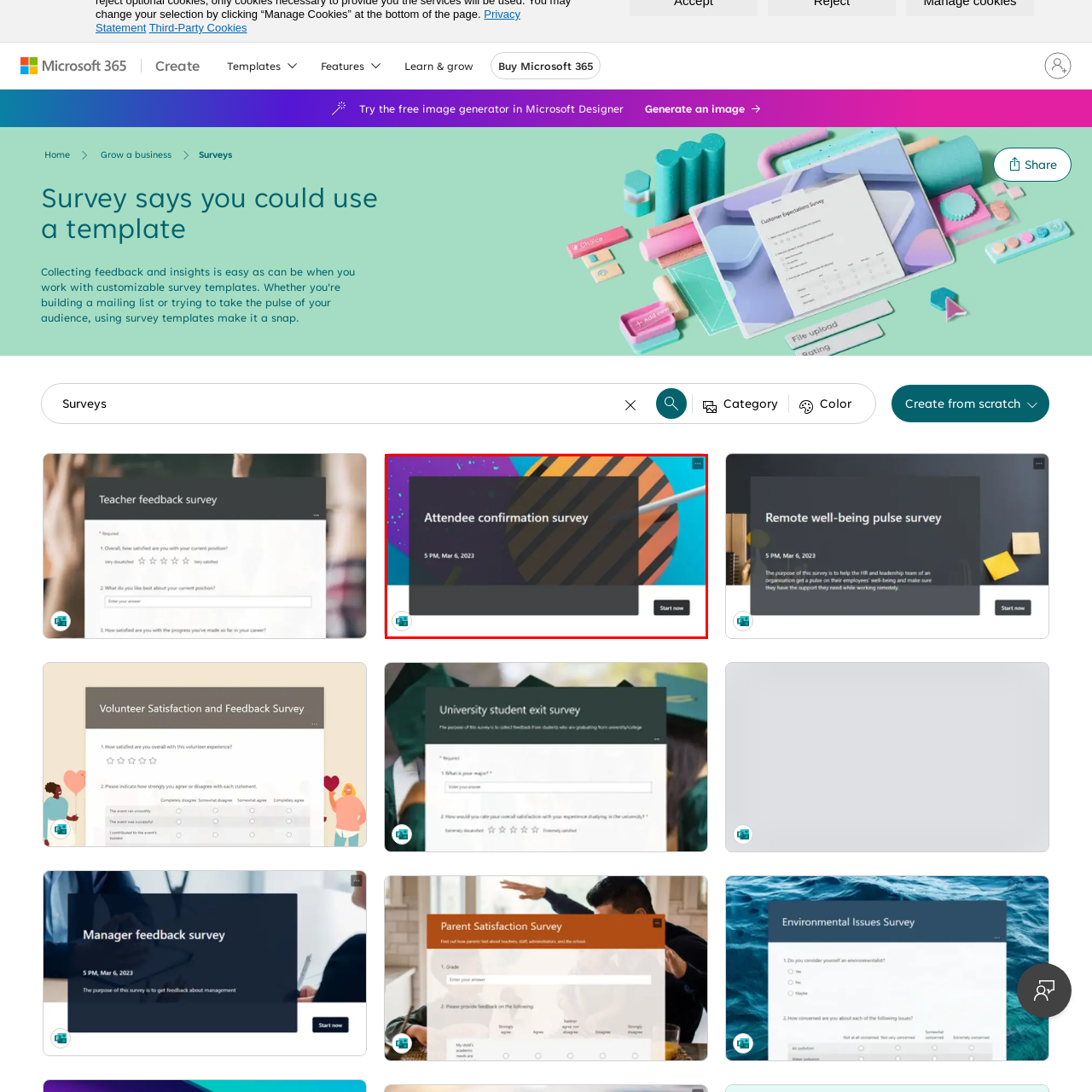What is the date of the survey?
Check the content within the red bounding box and give a brief answer in one word or a short phrase.

Mar 6, 2023